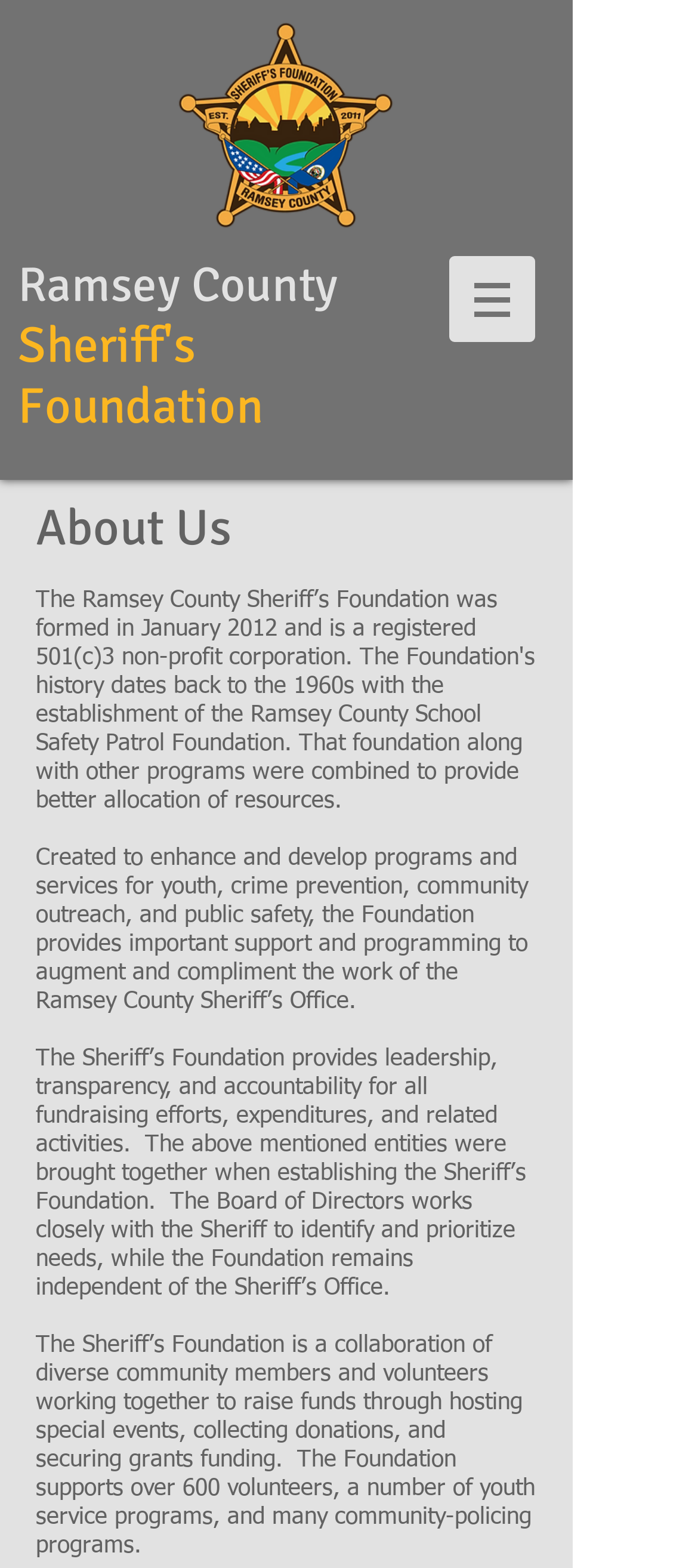Identify and provide the title of the webpage.

Ramsey County Sheriff's Foundation